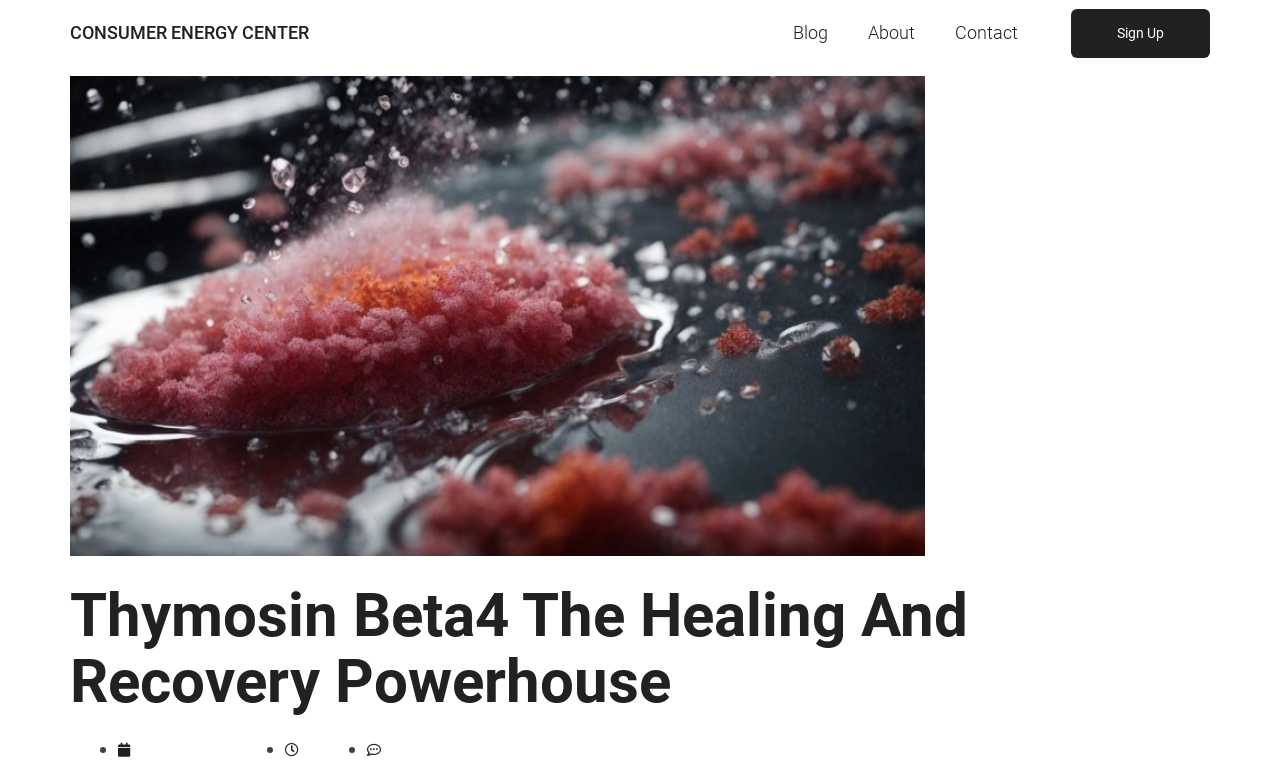Bounding box coordinates are specified in the format (top-left x, top-left y, bottom-right x, bottom-right y). All values are floating point numbers bounded between 0 and 1. Please provide the bounding box coordinate of the region this sentence describes: Blog

[0.604, 0.013, 0.662, 0.072]